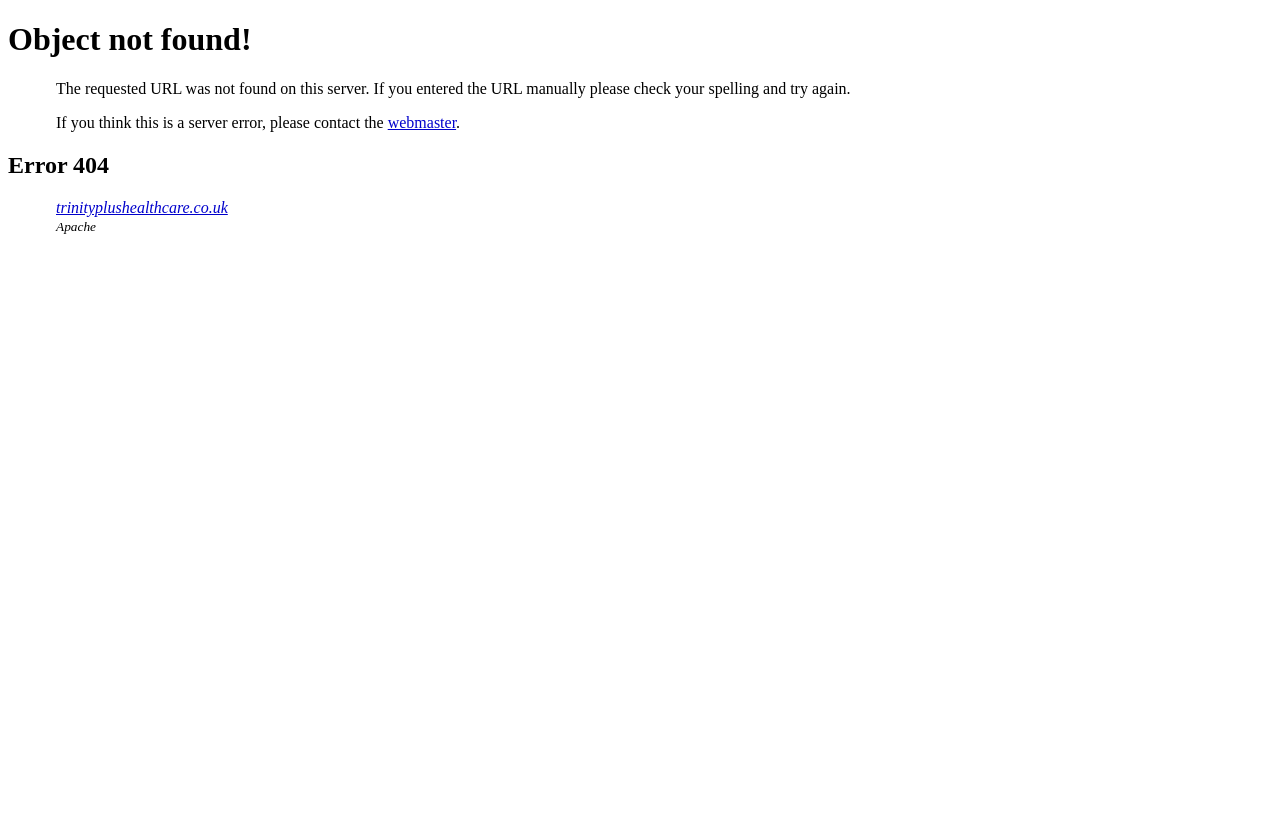Articulate a detailed summary of the webpage's content and design.

The webpage displays an error message, "Object not found!", in a prominent heading at the top of the page, taking up most of the width. Below this heading, there is a paragraph of text explaining that the requested URL was not found on the server, suggesting the user to check their spelling and try again. This text is positioned near the top-left corner of the page.

Following this paragraph, there is a sentence that starts with "If you think this is a server error, please contact the" and is immediately followed by a link to the "webmaster". This link is positioned near the top-left corner of the page, slightly below the explanatory paragraph.

Further down the page, there is another heading, "Error 404", which spans the full width of the page. Below this heading, there is a group of elements, including a link to "trinityplushealthcare.co.uk" and a static text "Apache", positioned near the top-left corner of the page.